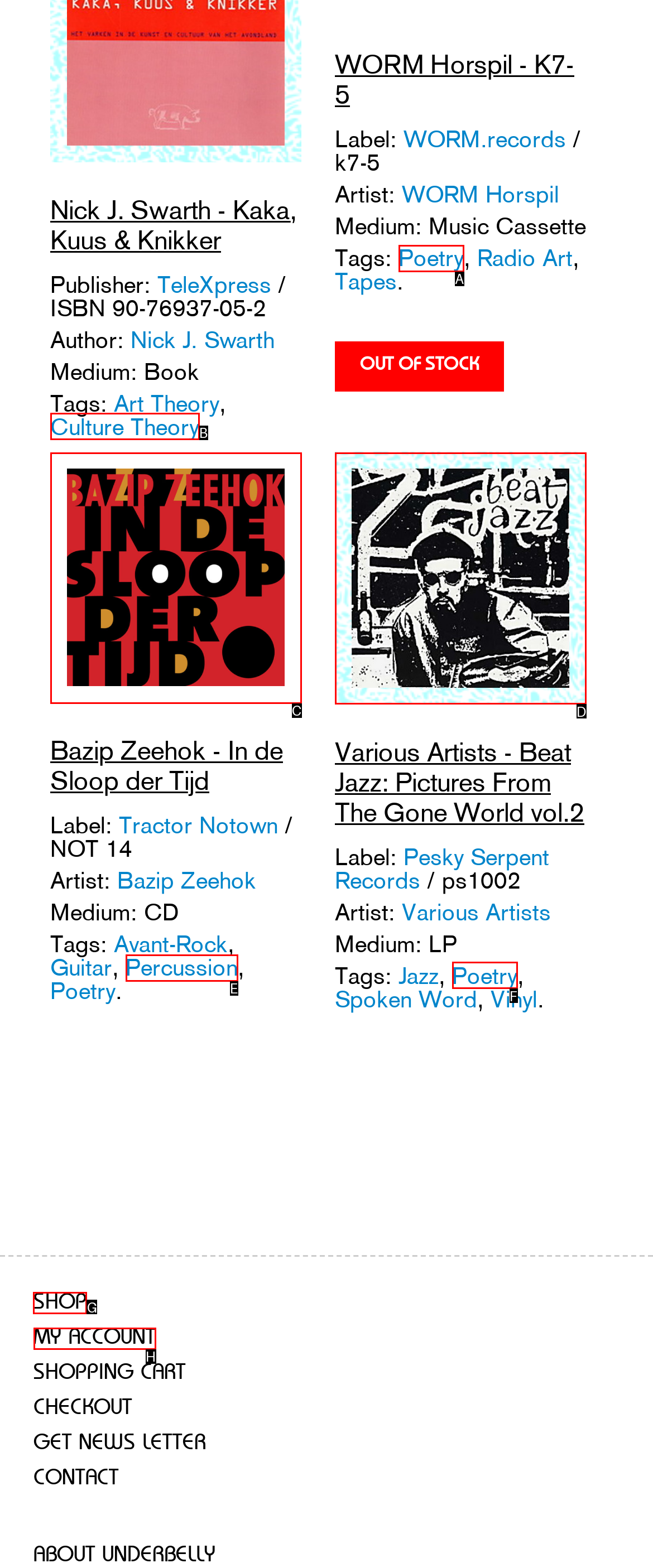Identify the correct UI element to click on to achieve the task: Browse the SHOP section. Provide the letter of the appropriate element directly from the available choices.

G